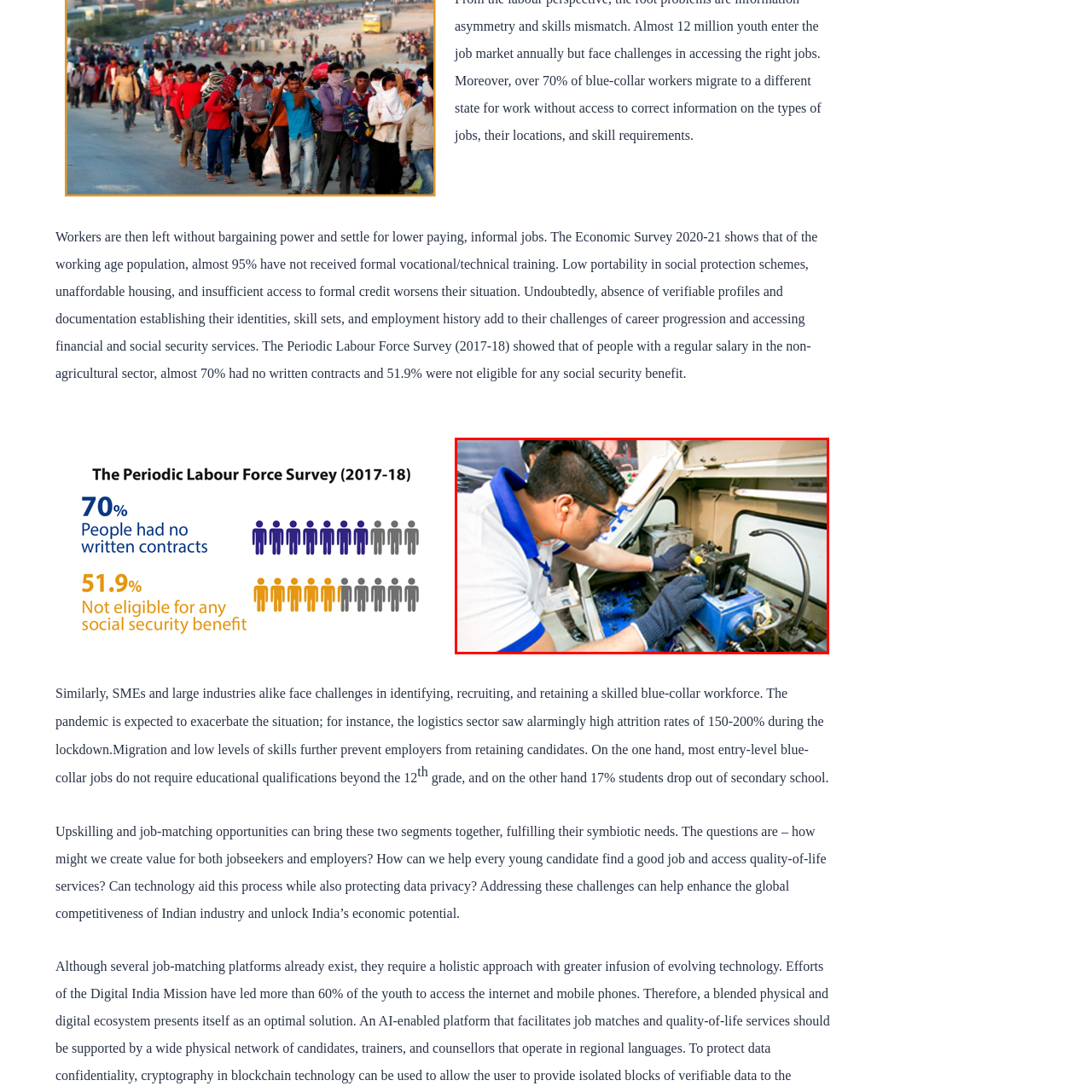Describe extensively the visual content inside the red marked area.

The image depicts a skilled worker engaged in hands-on technical work, showcasing the importance of vocational training in the workforce. The individual, wearing safety gear including gloves and ear protection, is focused on operating machinery, which highlights the demand for skilled labor in industrial sectors. This setting reflects the broader challenges faced by workers without formal vocational education, as noted in findings from the Economic Survey 2020-21. Almost 95% of the working-age population lacks formal vocational training, leading many to accept lower-paying, informal jobs. The scenario emphasizes the critical need for upskilling and job-matching opportunities to enhance the employability and working conditions of blue-collar workers, ultimately contributing to the economic potential of industries in India.